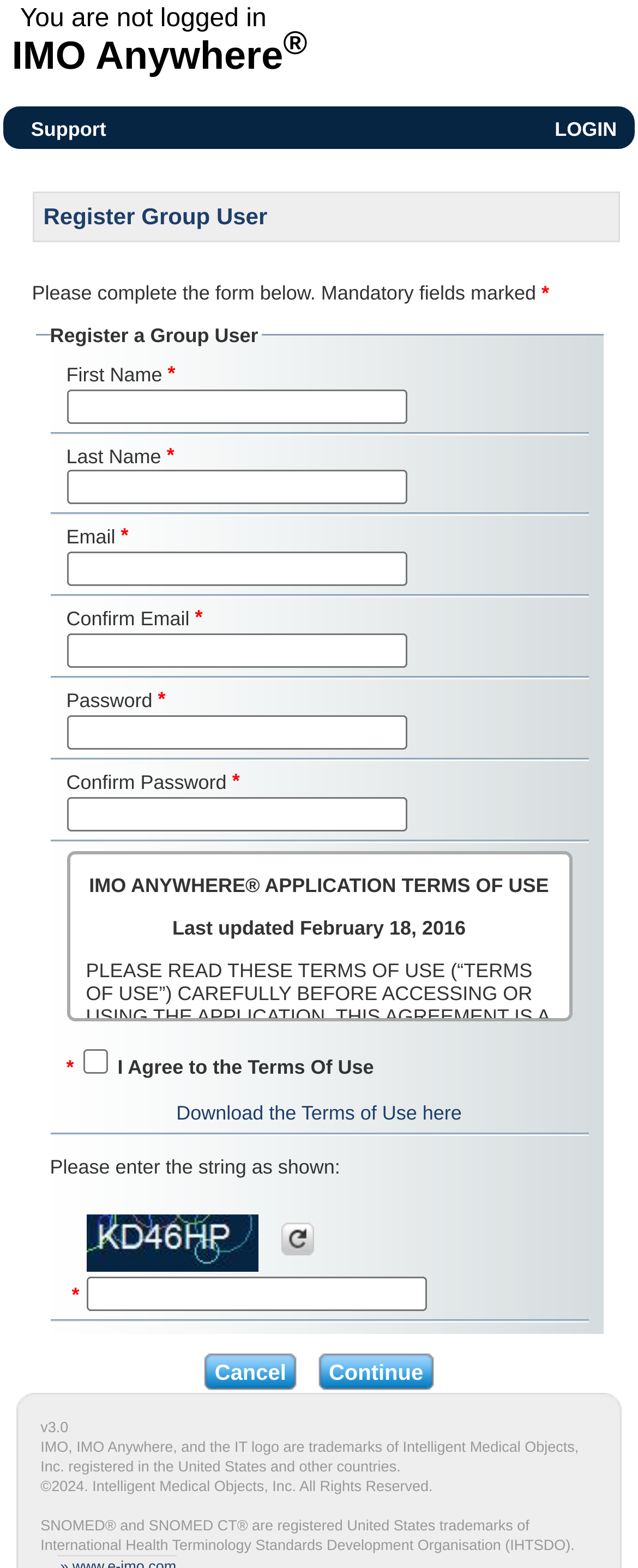Please answer the following query using a single word or phrase: 
What is the purpose of this webpage?

Register new user